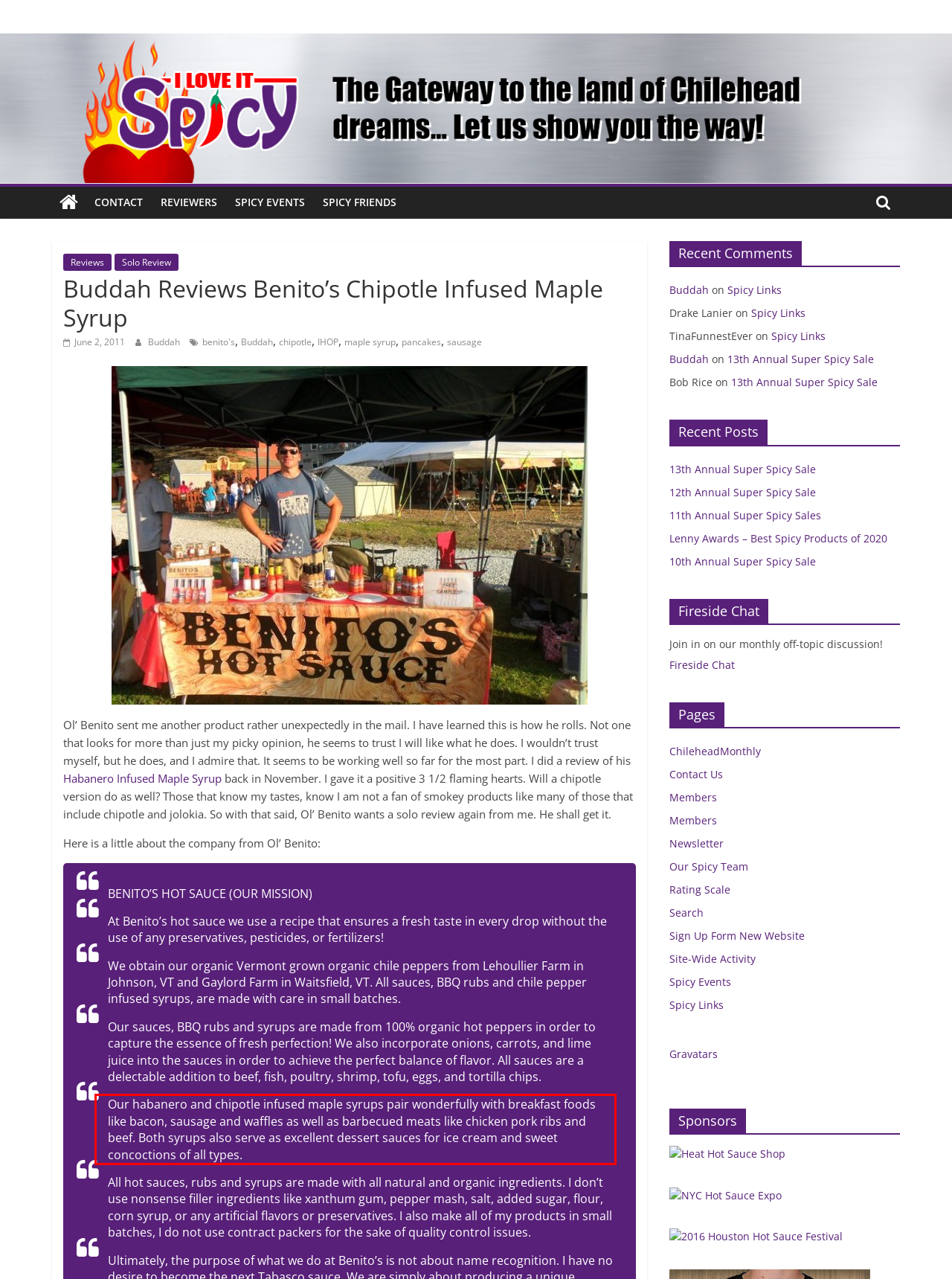Within the screenshot of a webpage, identify the red bounding box and perform OCR to capture the text content it contains.

Our habanero and chipotle infused maple syrups pair wonderfully with breakfast foods like bacon, sausage and waffles as well as barbecued meats like chicken pork ribs and beef. Both syrups also serve as excellent dessert sauces for ice cream and sweet concoctions of all types.